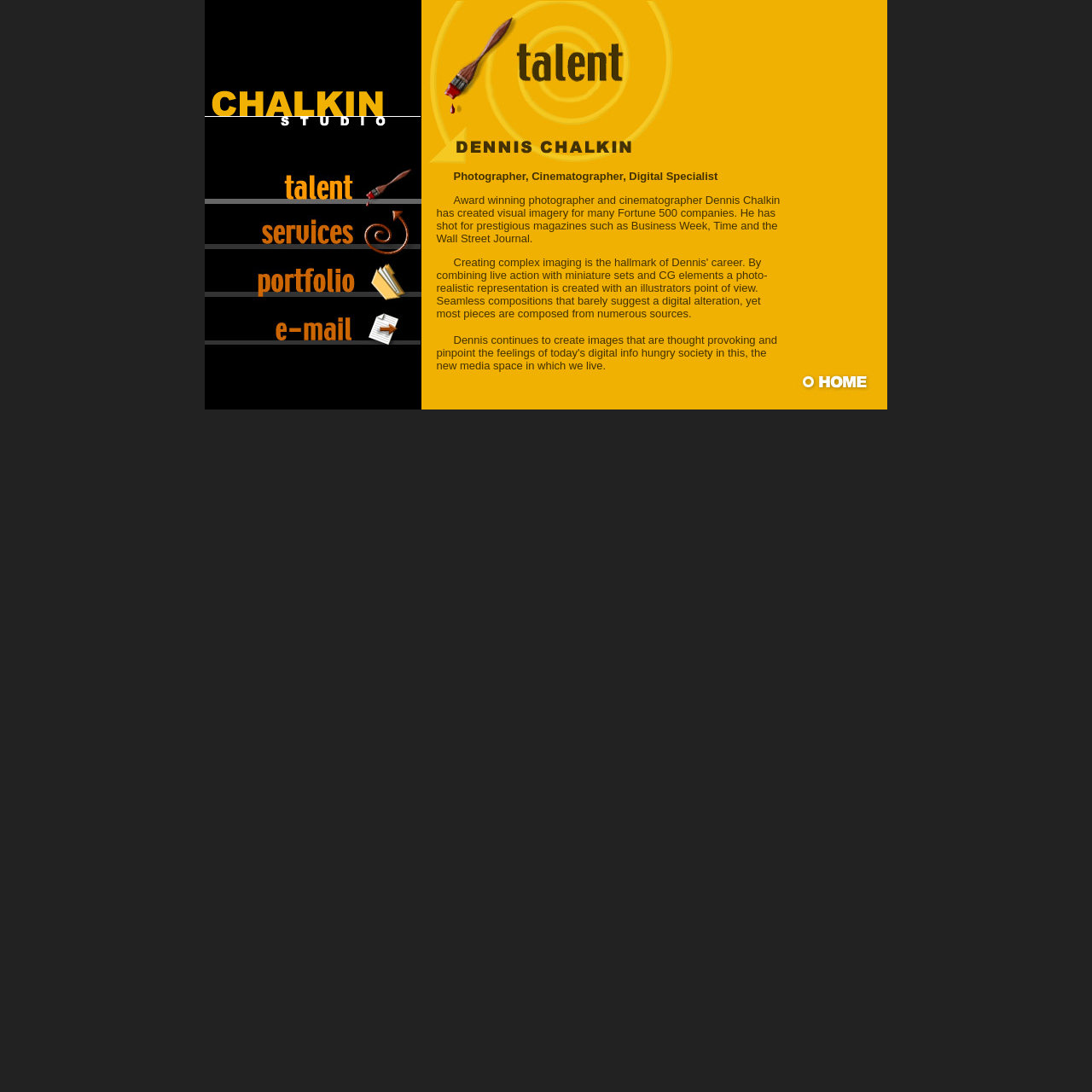Please provide a detailed answer to the question below based on the screenshot: 
What is the tone of Dennis Chalkin's images?

According to the text in the LayoutTableCell element with bounding box coordinates [0.386, 0.153, 0.729, 0.375], Dennis Chalkin's images are thought-provoking, suggesting that they evoke a particular emotional or intellectual response from the viewer.